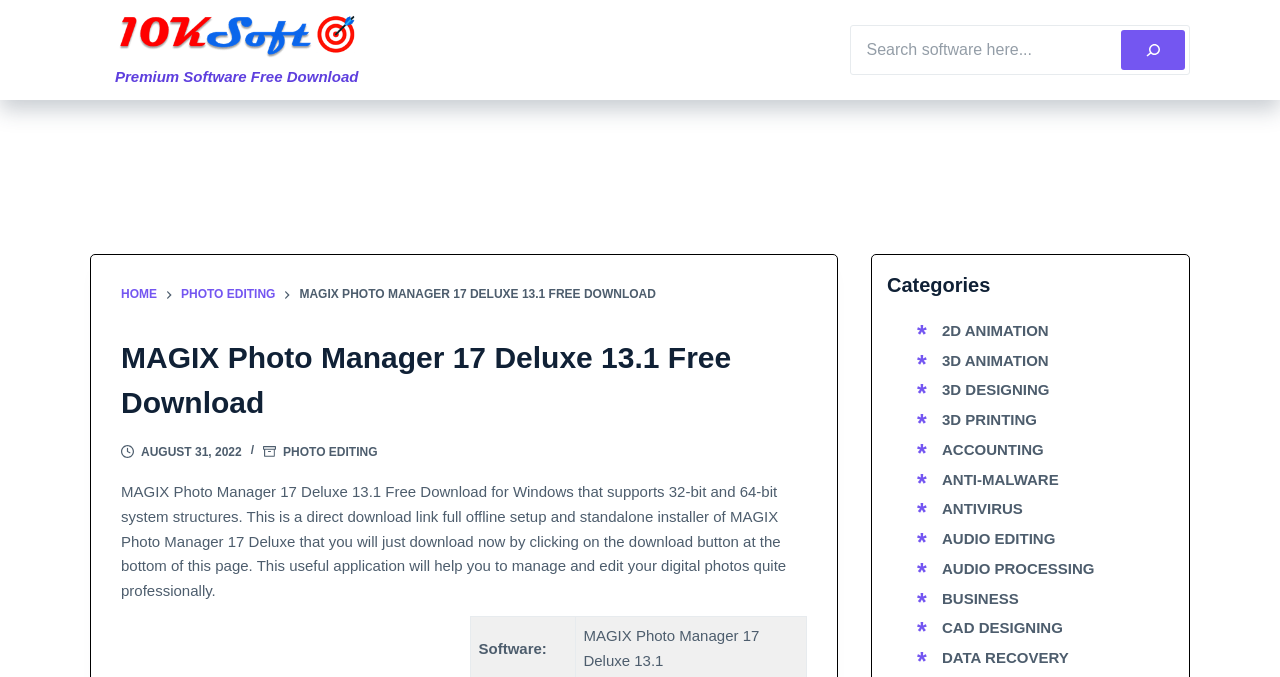Please identify the bounding box coordinates of the area that needs to be clicked to follow this instruction: "Download MAGIX Photo Manager 17 Deluxe 13.1".

[0.095, 0.714, 0.614, 0.885]